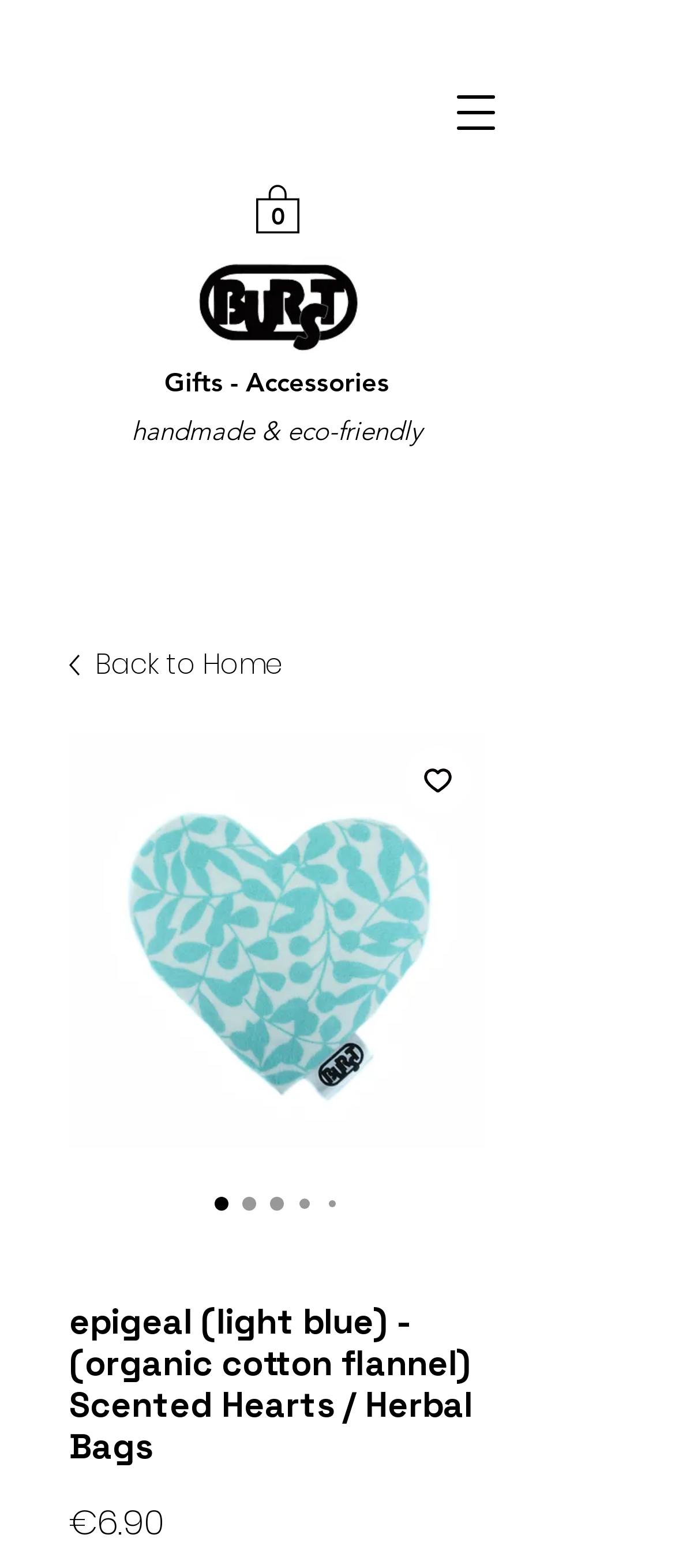Look at the image and give a detailed response to the following question: What is the material of the scented heart?

I found the material of the scented heart by looking at the product description which mentions 'epigeal (light blue) - (organic cotton flannel) Scented Hearts / Herbal Bags'.